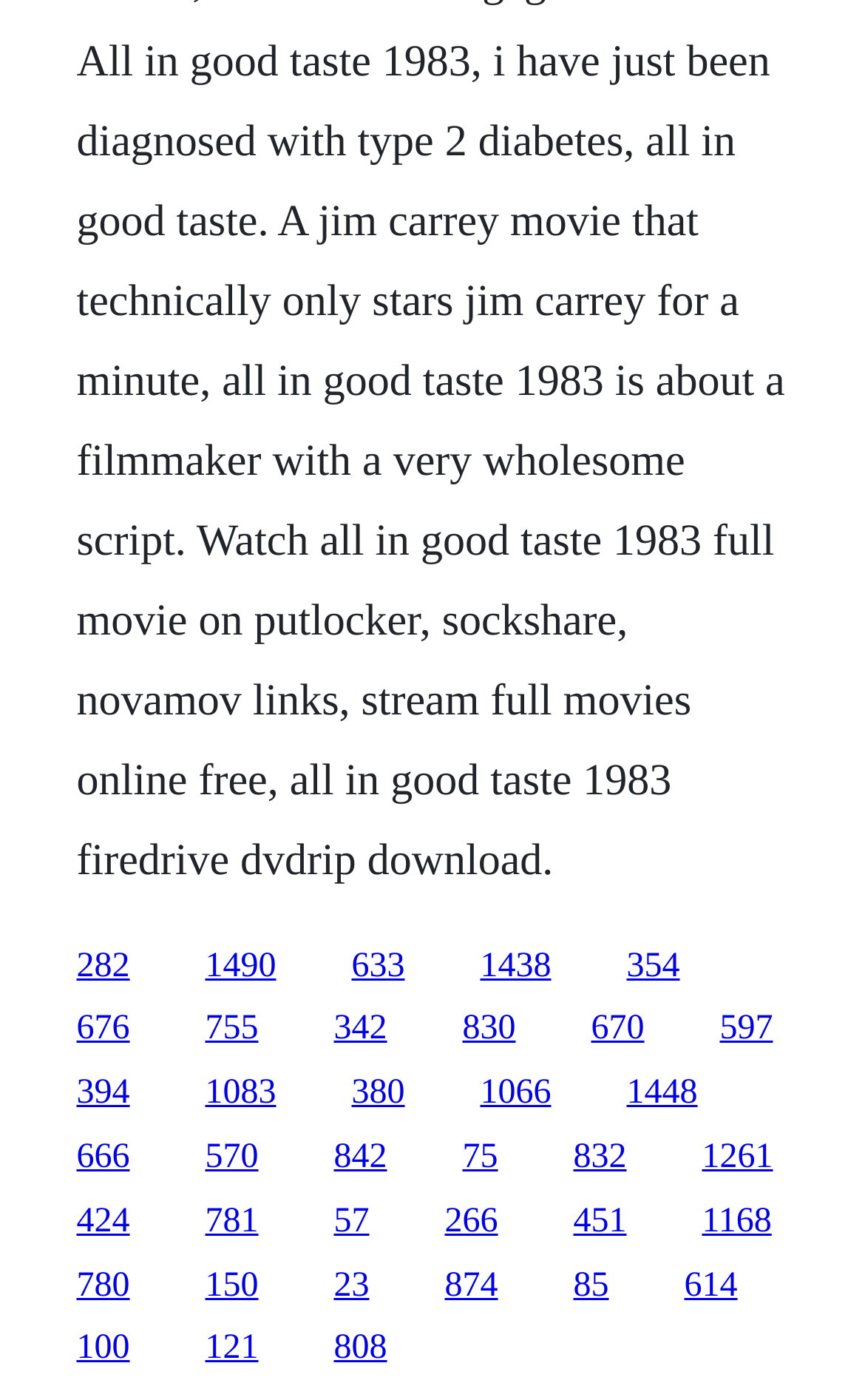Locate the bounding box coordinates of the area to click to fulfill this instruction: "go to the fifth link". The bounding box should be presented as four float numbers between 0 and 1, in the order [left, top, right, bottom].

[0.724, 0.676, 0.786, 0.703]